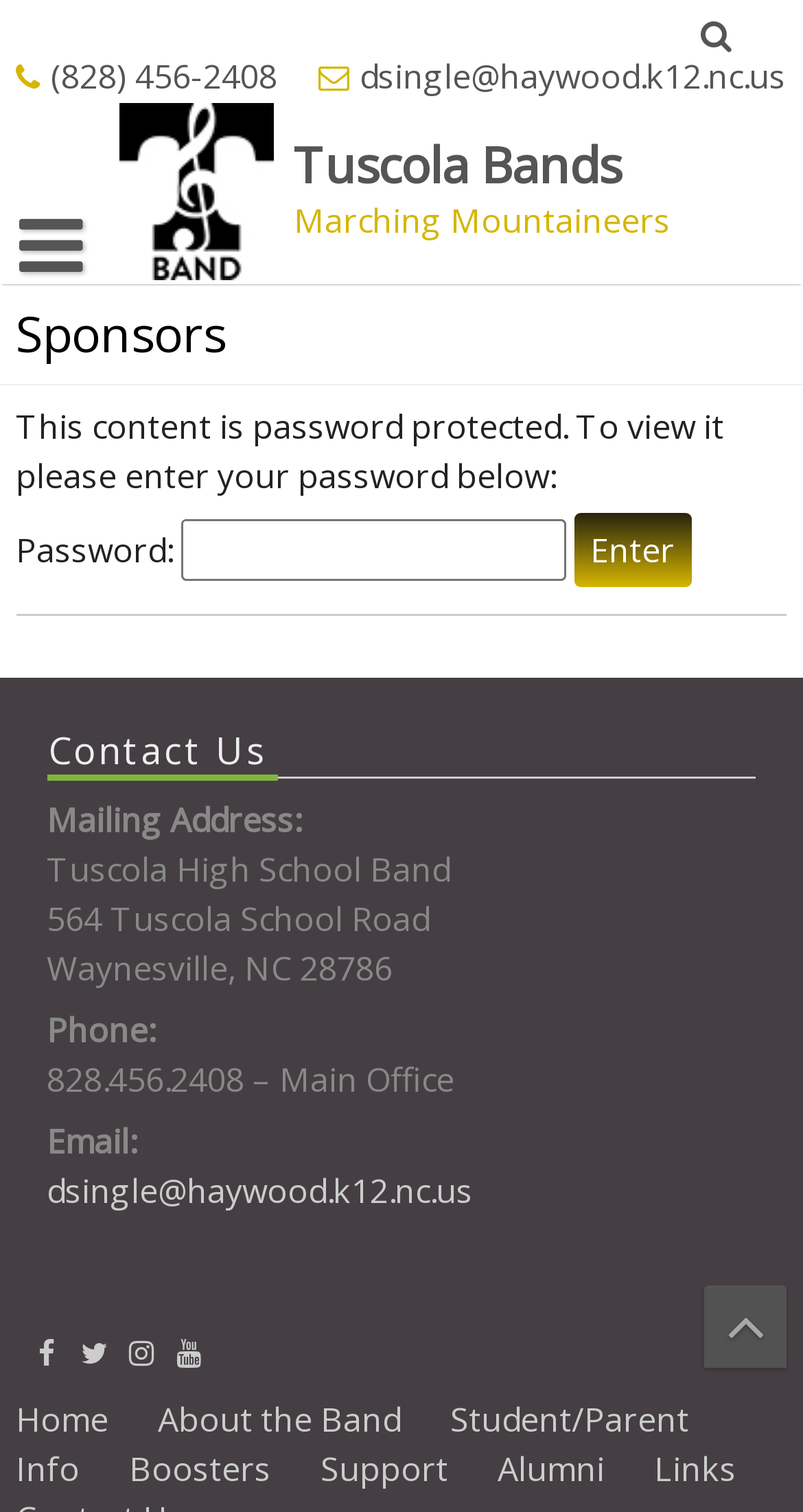Using a single word or phrase, answer the following question: 
What is the password-protected content about?

Unknown